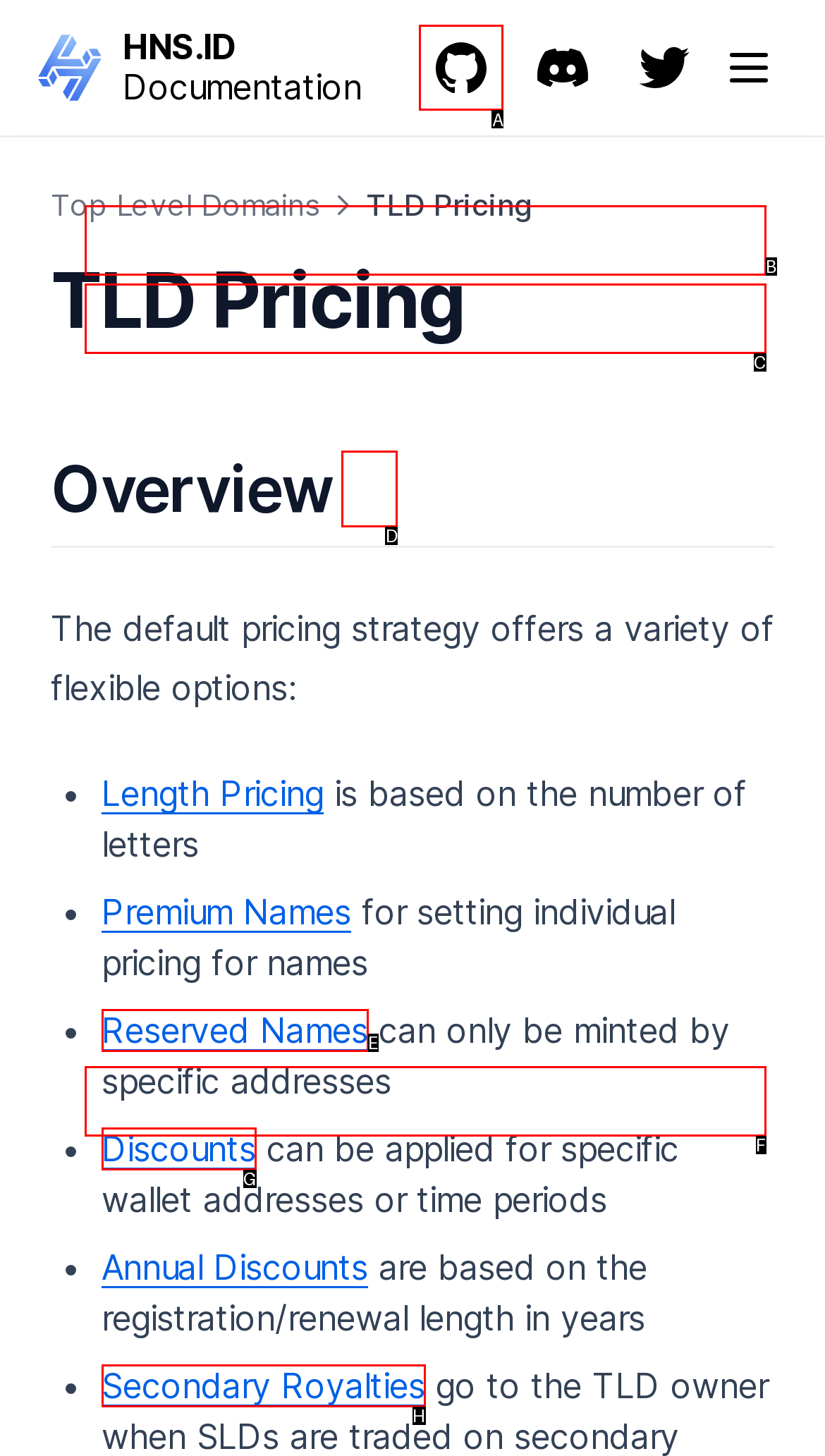Determine which option you need to click to execute the following task: Open GitHub. Provide your answer as a single letter.

A